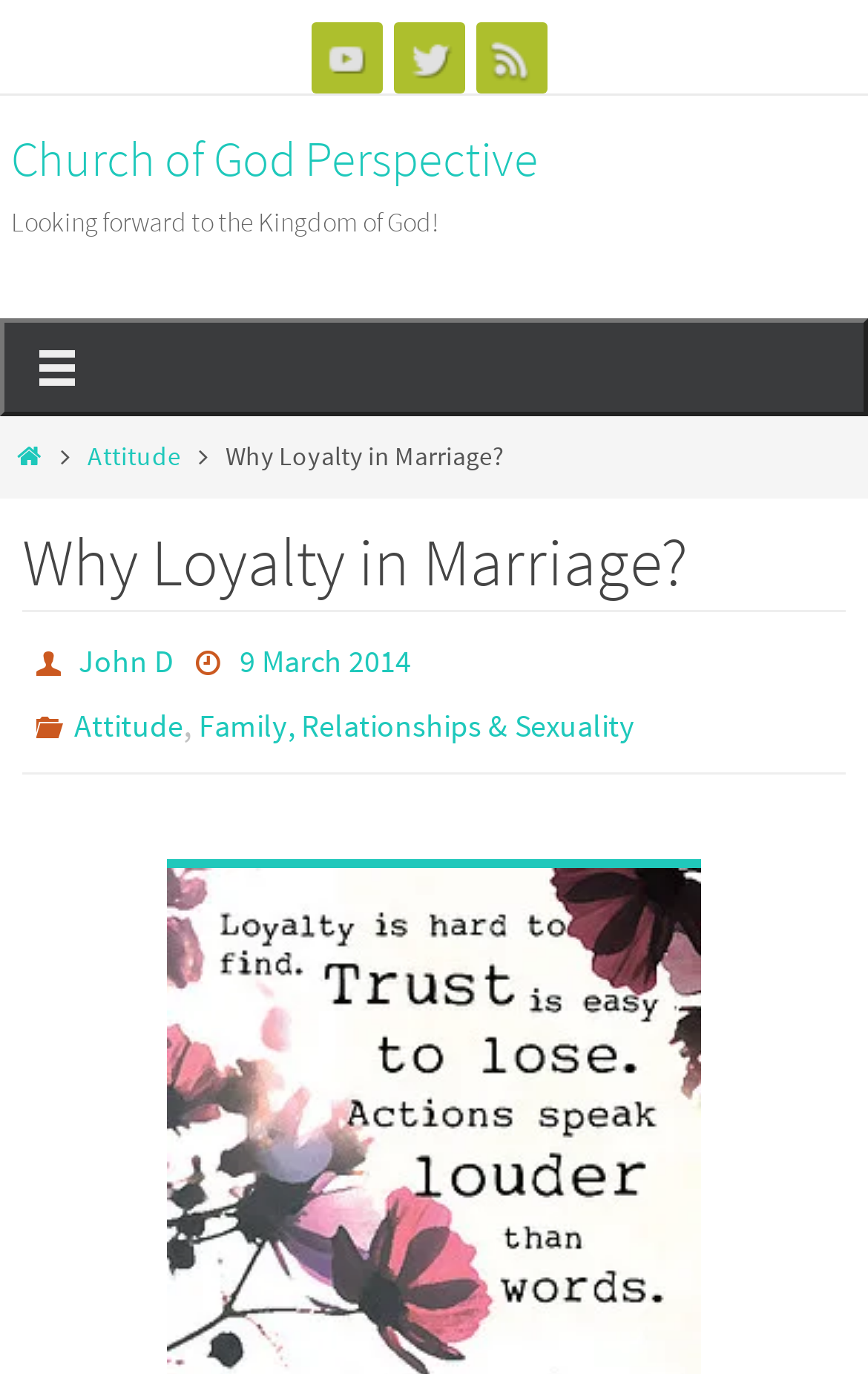Provide an in-depth description of the elements and layout of the webpage.

The webpage is about the importance of loyalty in marriage from the Church of God perspective. At the top, there are three social media links, YouTube, Twitter, and RSS, each accompanied by an image, aligned horizontally and centered. Below these links, there is a prominent link to the "Church of God Perspective" website.

On the left side, there is a static text "Looking forward to the Kingdom of God!" followed by a button with an icon. Below this button, there are four links: "Home", "Attitude", and the title of the article "Why Loyalty in Marriage?" which is also a heading.

The main content of the webpage is divided into sections. The first section has a heading "Why Loyalty in Marriage?" and is followed by information about the author, John D, and the date of publication, 9 March 2014. Below this section, there are categories related to the article, including "Attitude" and "Family, Relationships & Sexuality".